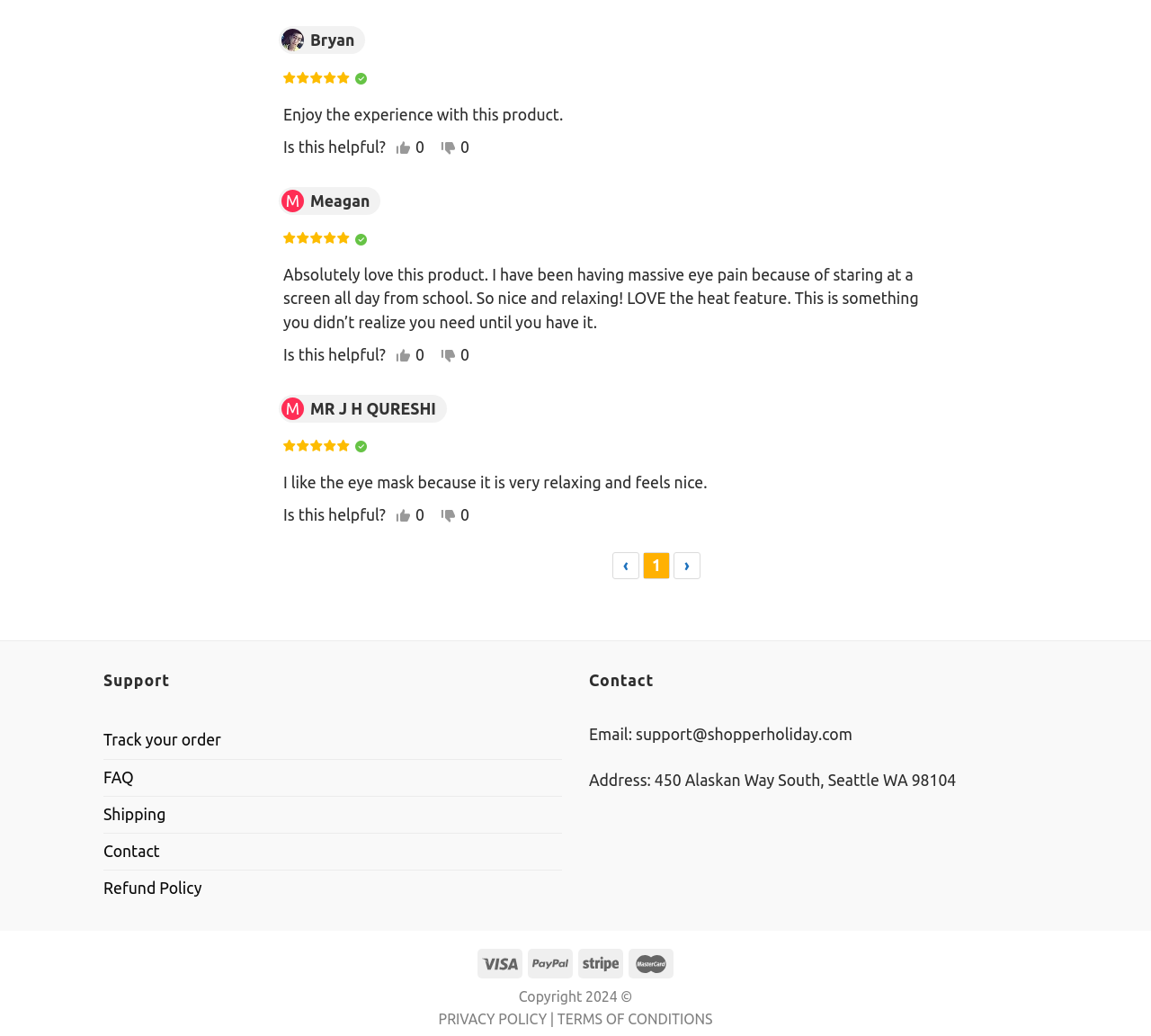Answer the question in one word or a short phrase:
What is the purpose of the product being reviewed?

Relaxation